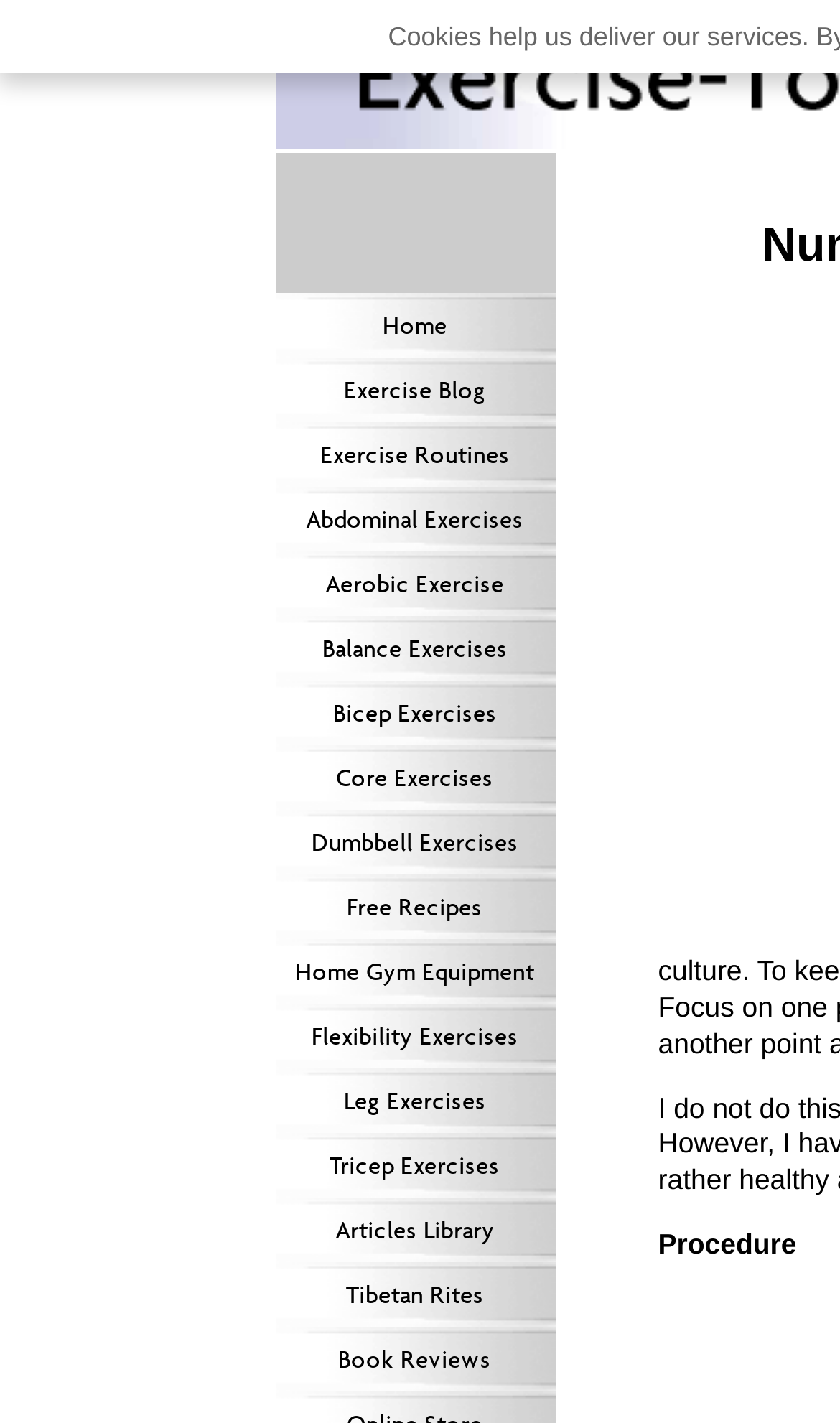Is there a specific section for Tibetan Rites on this website?
Based on the screenshot, answer the question with a single word or phrase.

Yes